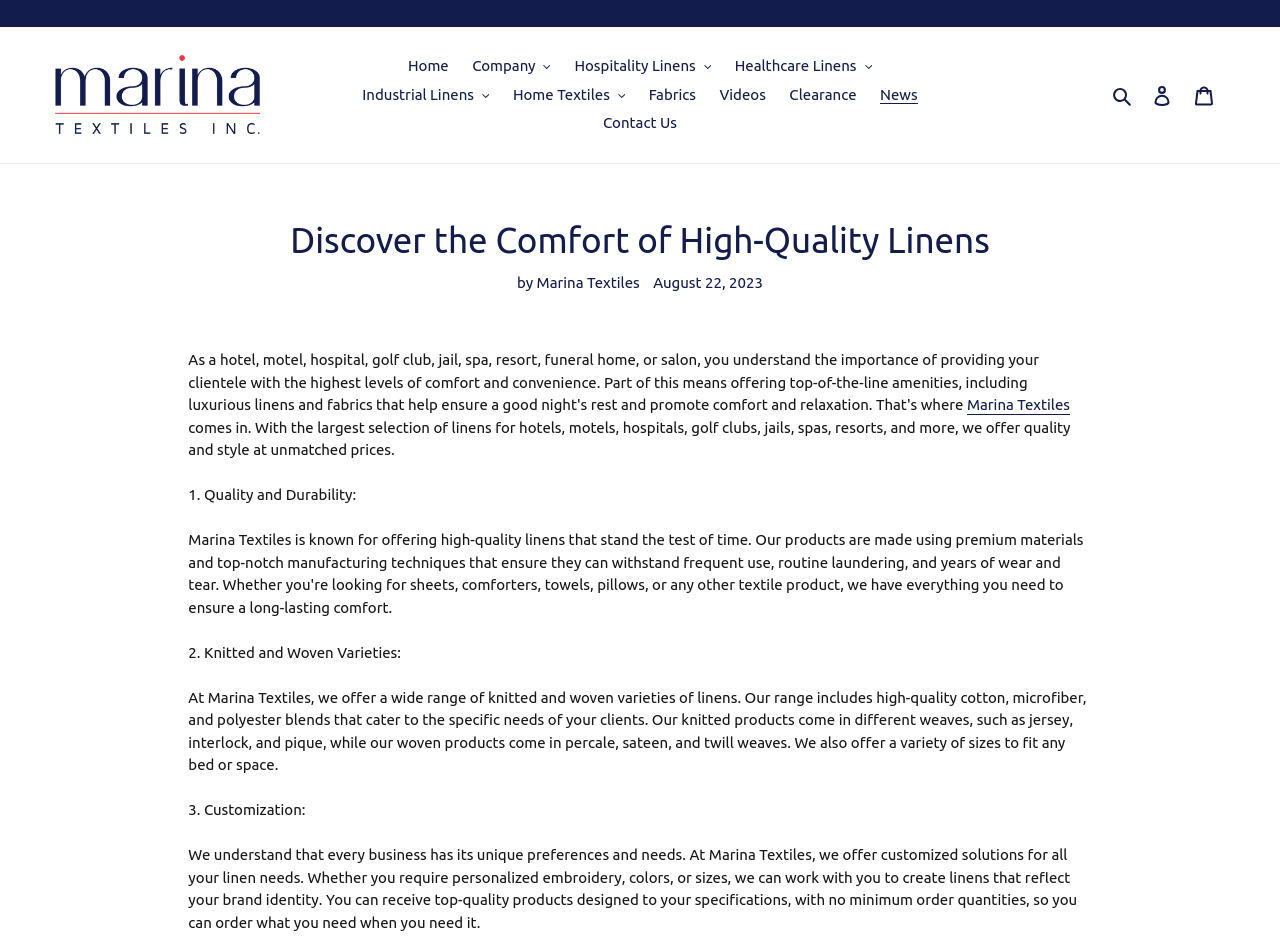How many types of linens are offered by Marina Textiles?
Deliver a detailed and extensive answer to the question.

According to the webpage, Marina Textiles offers a wide range of knitted and woven varieties of linens, including high-quality cotton, microfiber, and polyester blends.